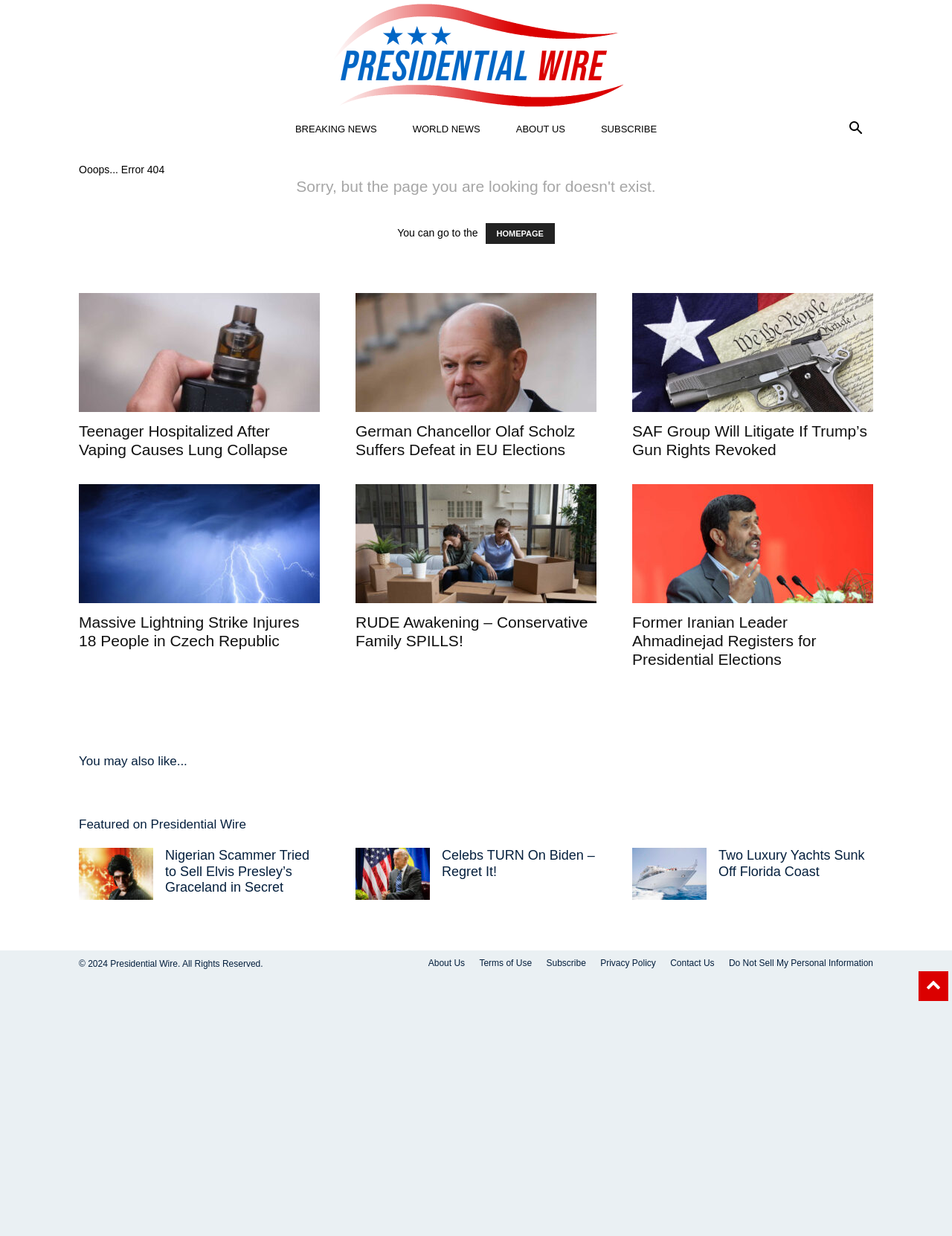Locate the bounding box coordinates of the element I should click to achieve the following instruction: "subscribe to the newsletter".

[0.612, 0.09, 0.709, 0.119]